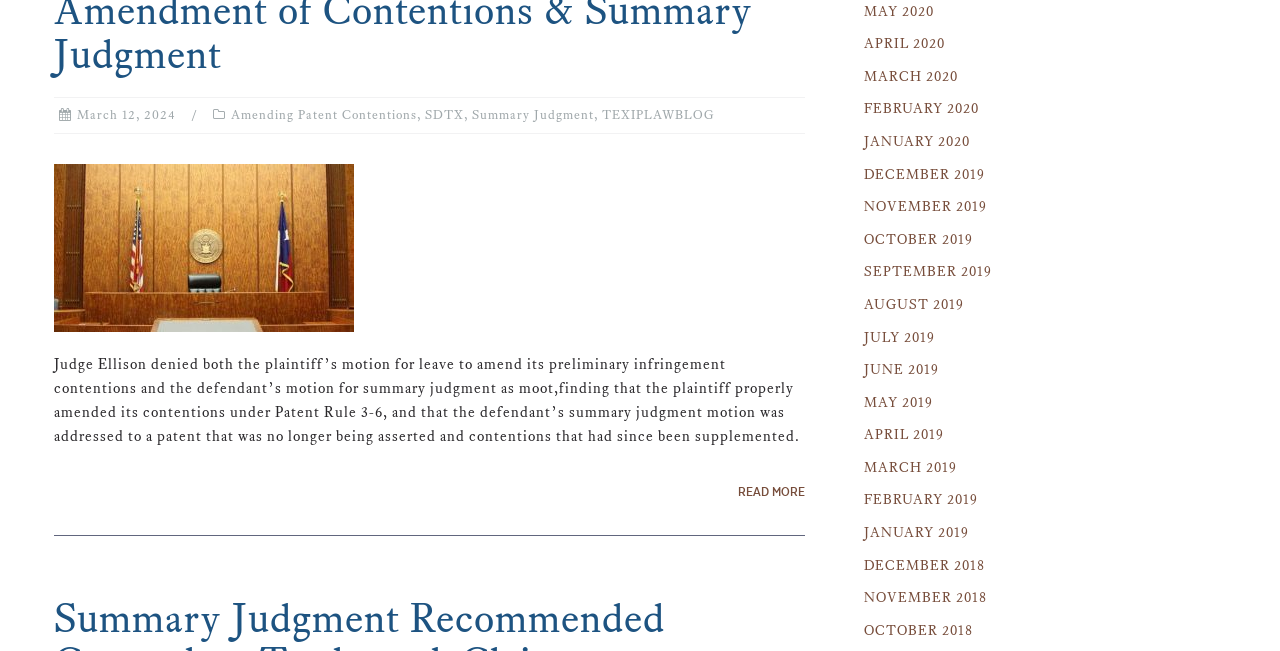Pinpoint the bounding box coordinates of the clickable area necessary to execute the following instruction: "View summary judgment information". The coordinates should be given as four float numbers between 0 and 1, namely [left, top, right, bottom].

[0.369, 0.171, 0.464, 0.194]